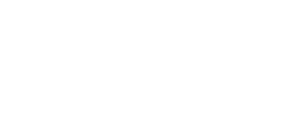Provide an in-depth description of the image.

The image features a stylized logo or icon, prominently associated with the PLUGGED FESTIVAL. The design appears sleek and modern, encapsulating the essence of the festival's focus on innovation and creativity in the arts and culture. The logo is presented in a simple black silhouette against a white background, enhancing its visibility and impact. This visual element serves as a key branding piece for the festival, drawing attention and inviting engagement from visitors and participants. The inclusion of this image reinforces the festival's commitment to providing a distinctive and memorable cultural experience.